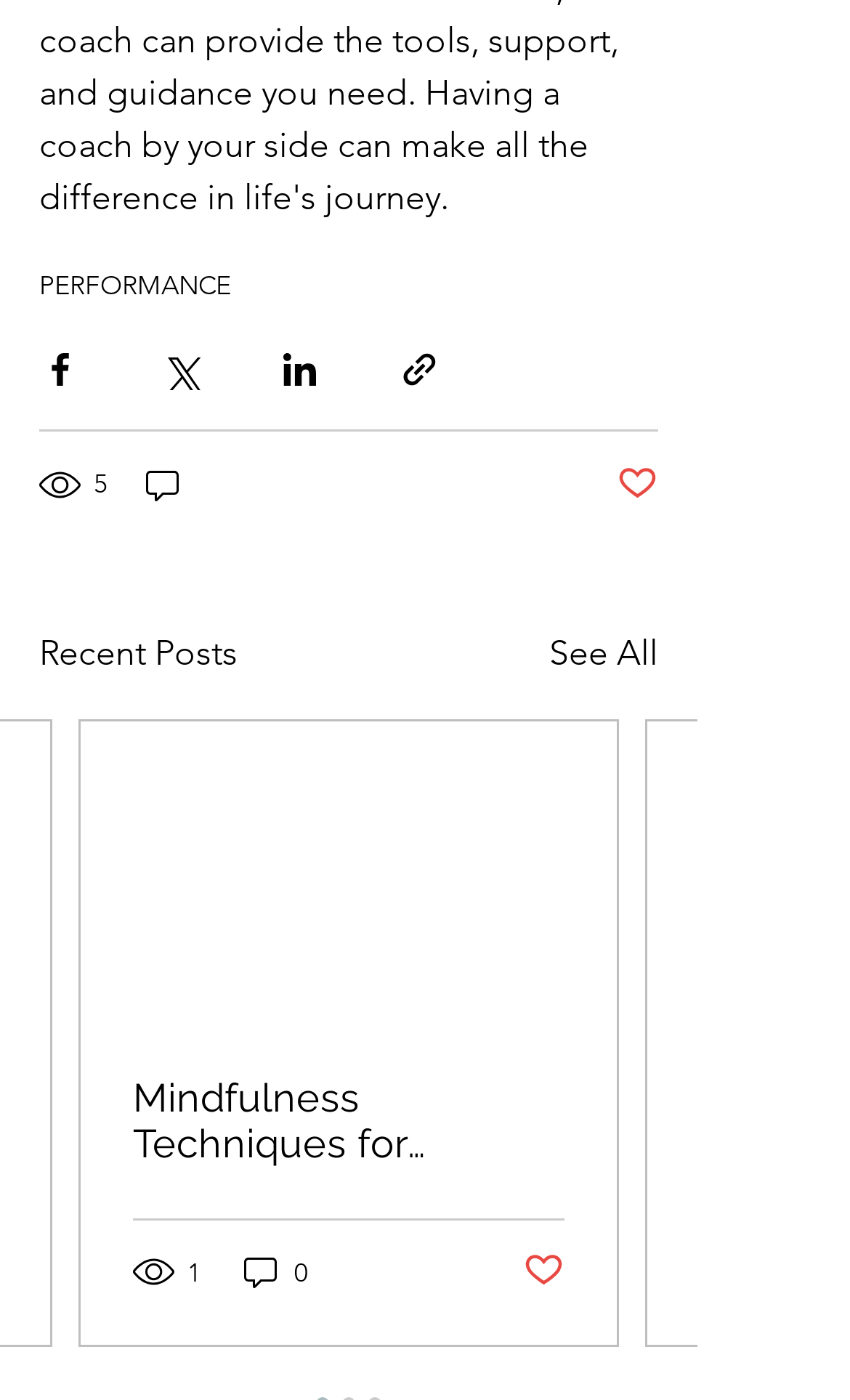Please identify the coordinates of the bounding box for the clickable region that will accomplish this instruction: "View recent posts".

[0.046, 0.448, 0.279, 0.485]